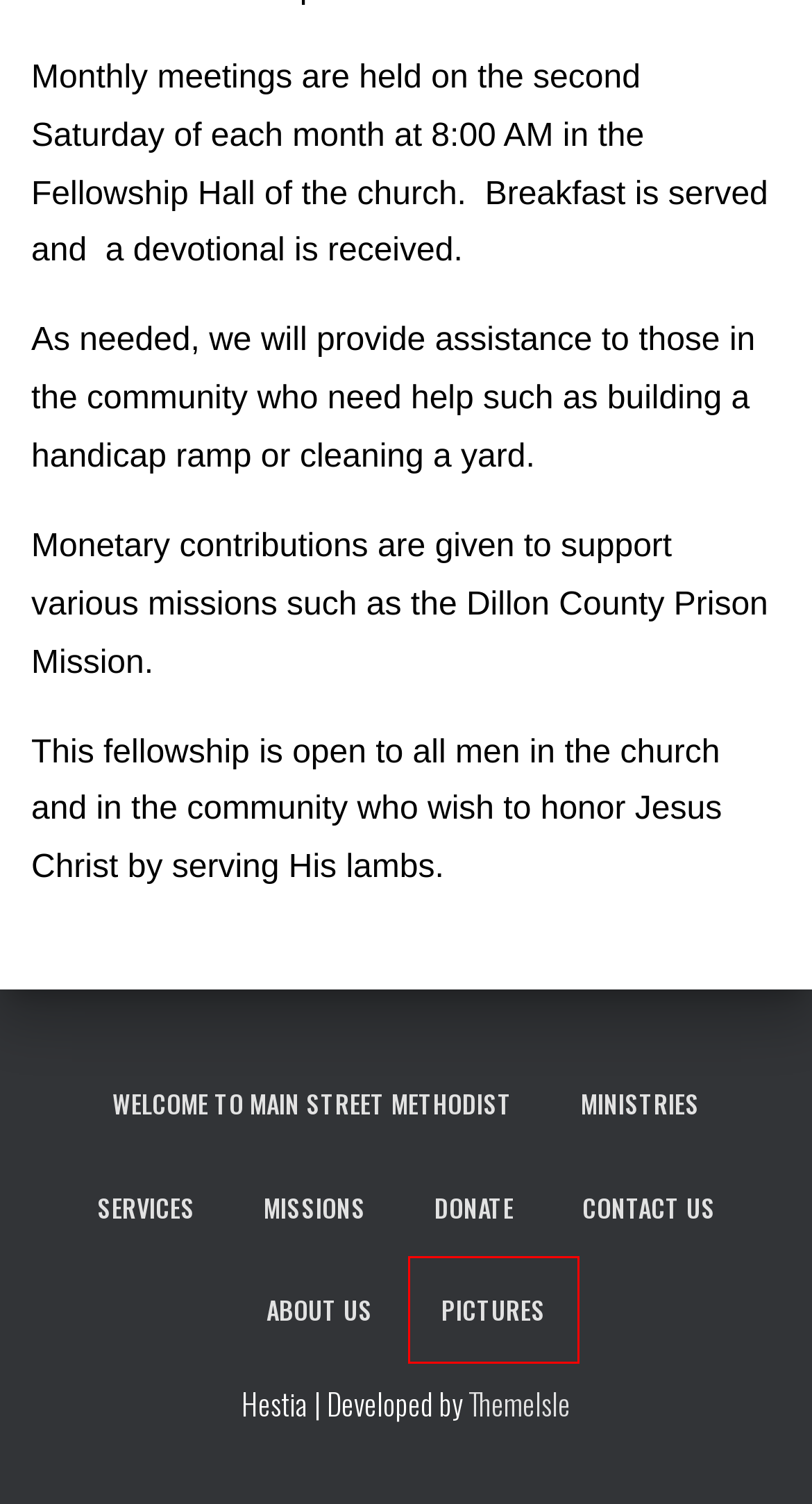You have a screenshot of a webpage with a red rectangle bounding box around an element. Identify the best matching webpage description for the new page that appears after clicking the element in the bounding box. The descriptions are:
A. Donate – Main Street Methodist
B. About Us – Main Street Methodist
C. Missions – Main Street Methodist
D. Services – Main Street Methodist
E. Pictures – Main Street Methodist
F. Premium WordPress Themes, Templates & Plugins @ ThemeIsle
G. Ministries – Main Street Methodist
H. Contact Us – Main Street Methodist

E